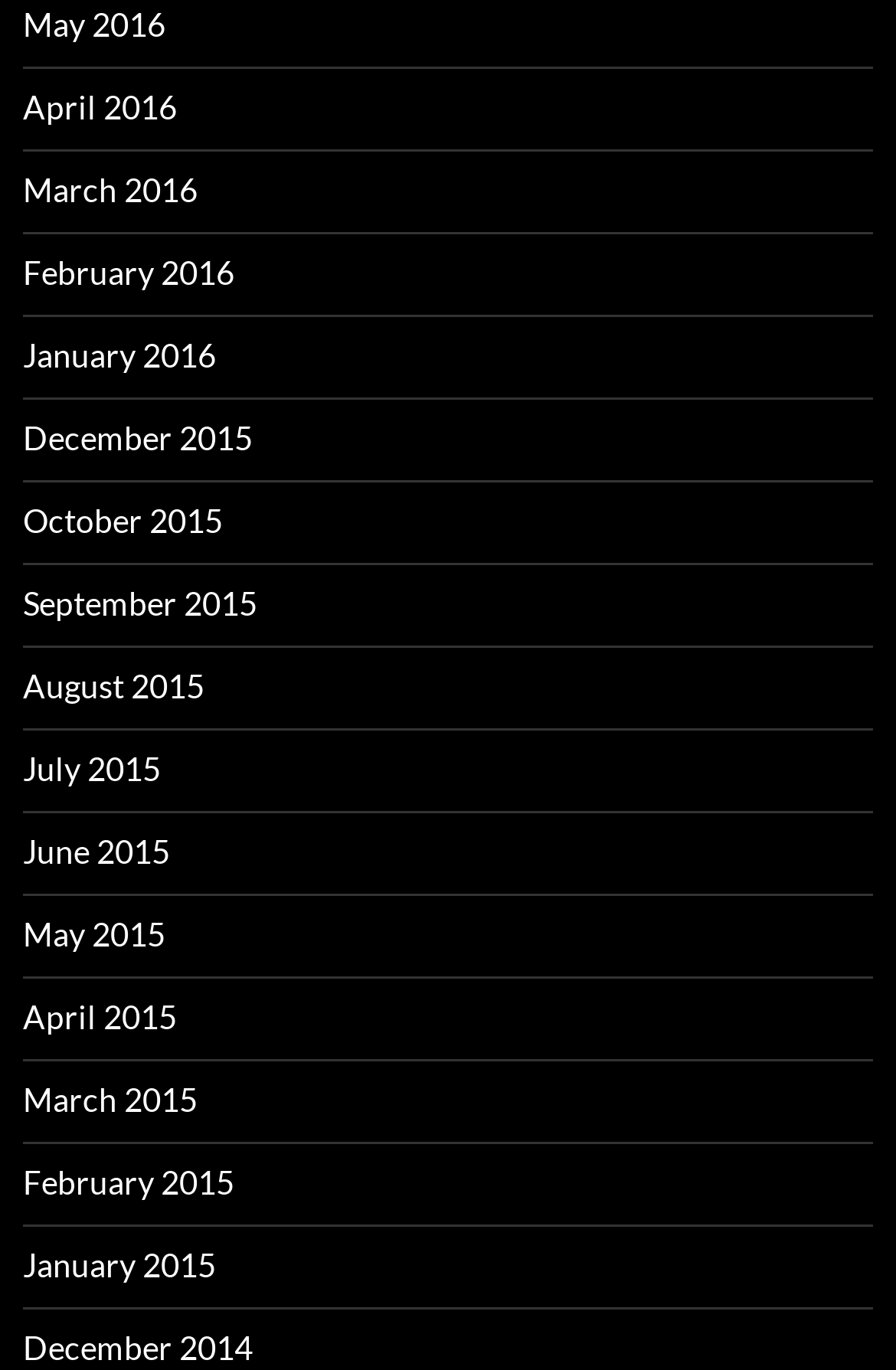What is the earliest month listed?
Based on the image, respond with a single word or phrase.

December 2014